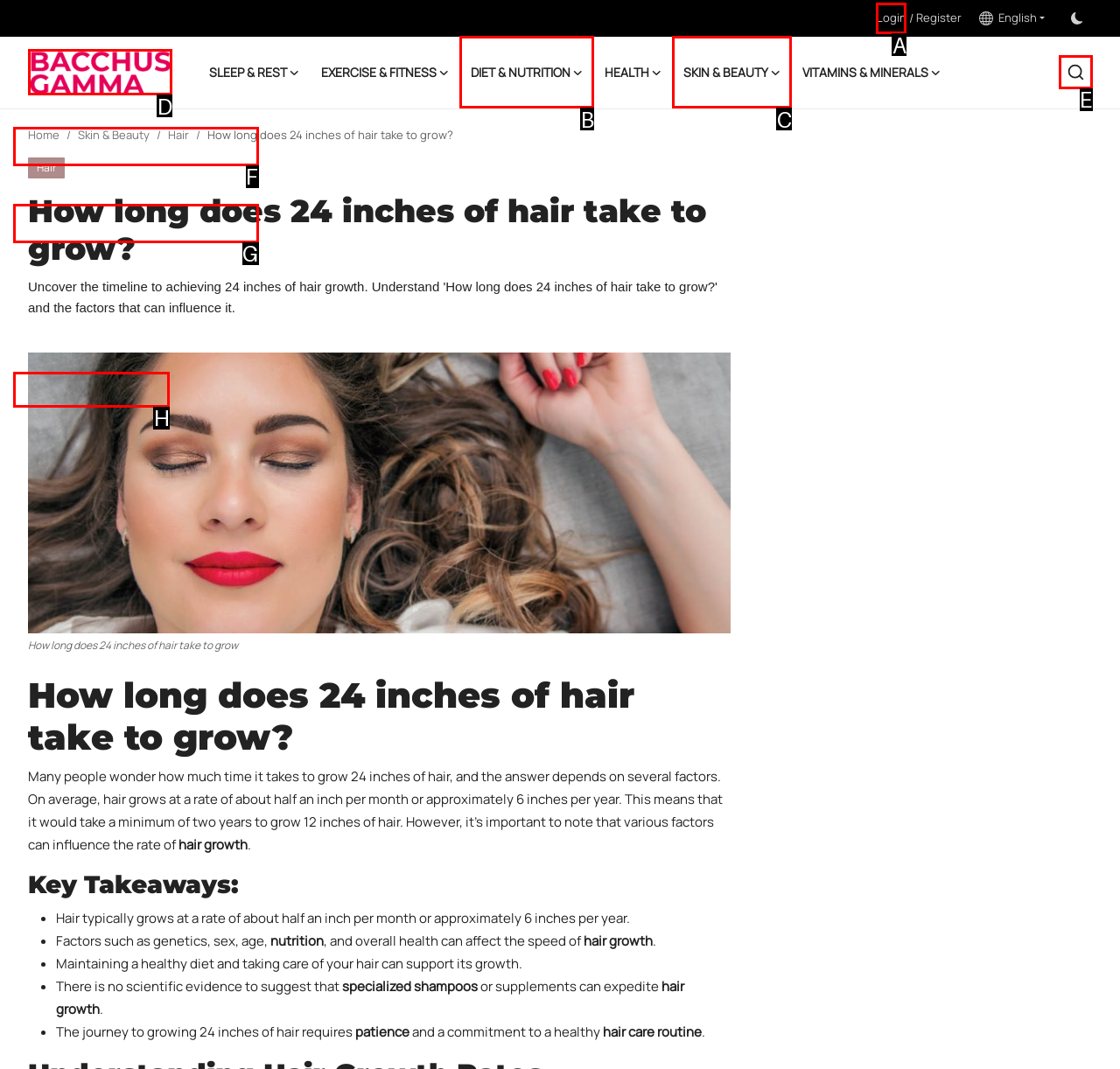Point out the UI element to be clicked for this instruction: Search for something. Provide the answer as the letter of the chosen element.

E